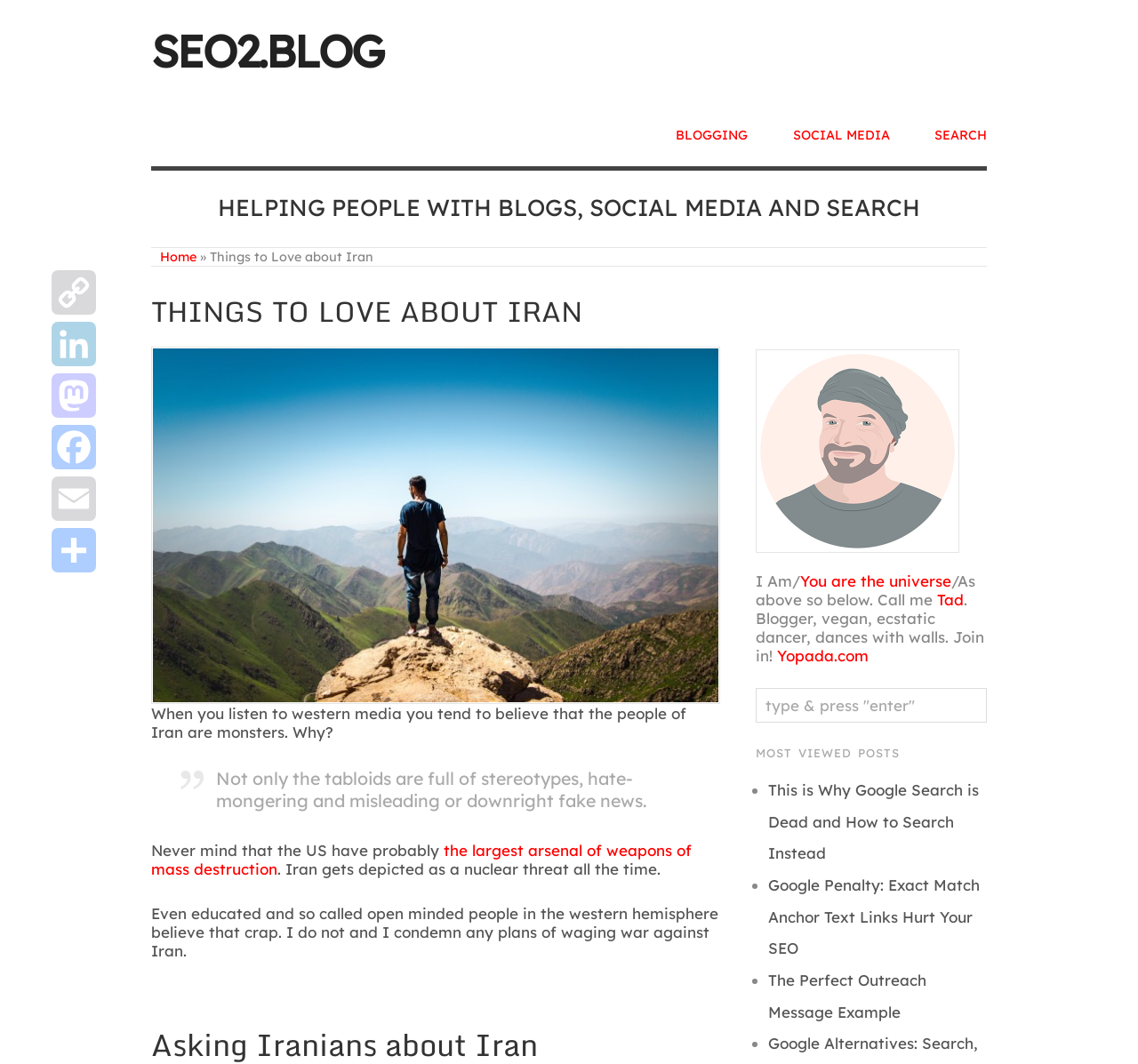Utilize the details in the image to give a detailed response to the question: What is the author's stance on waging war against Iran?

The author's stance on waging war against Iran can be determined by reading the text 'I do not and I condemn any plans of waging war against Iran.' which clearly expresses the author's opposition to waging war against Iran.